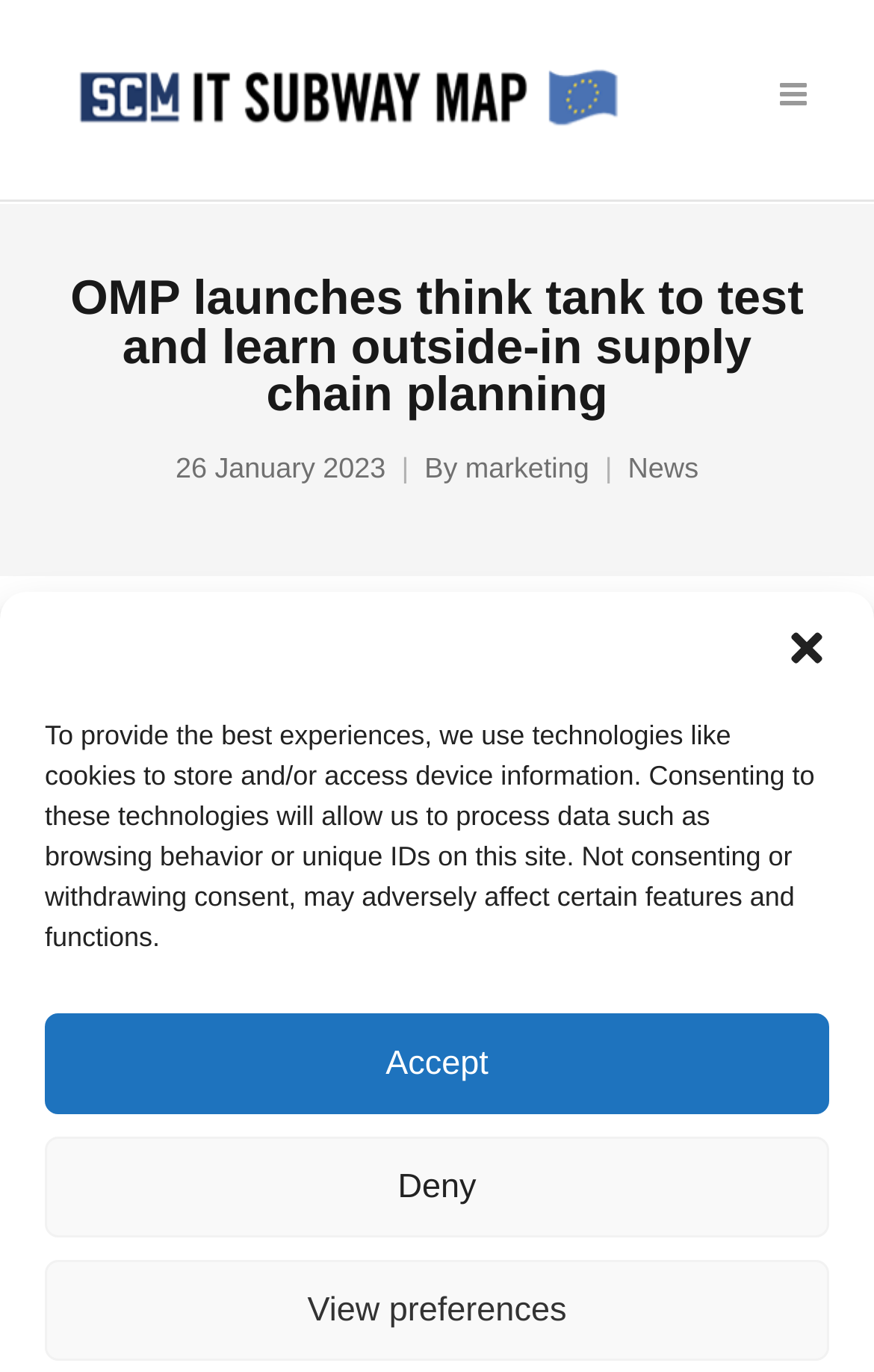Pinpoint the bounding box coordinates of the element you need to click to execute the following instruction: "Read the news article". The bounding box should be represented by four float numbers between 0 and 1, in the format [left, top, right, bottom].

[0.077, 0.704, 0.923, 0.736]